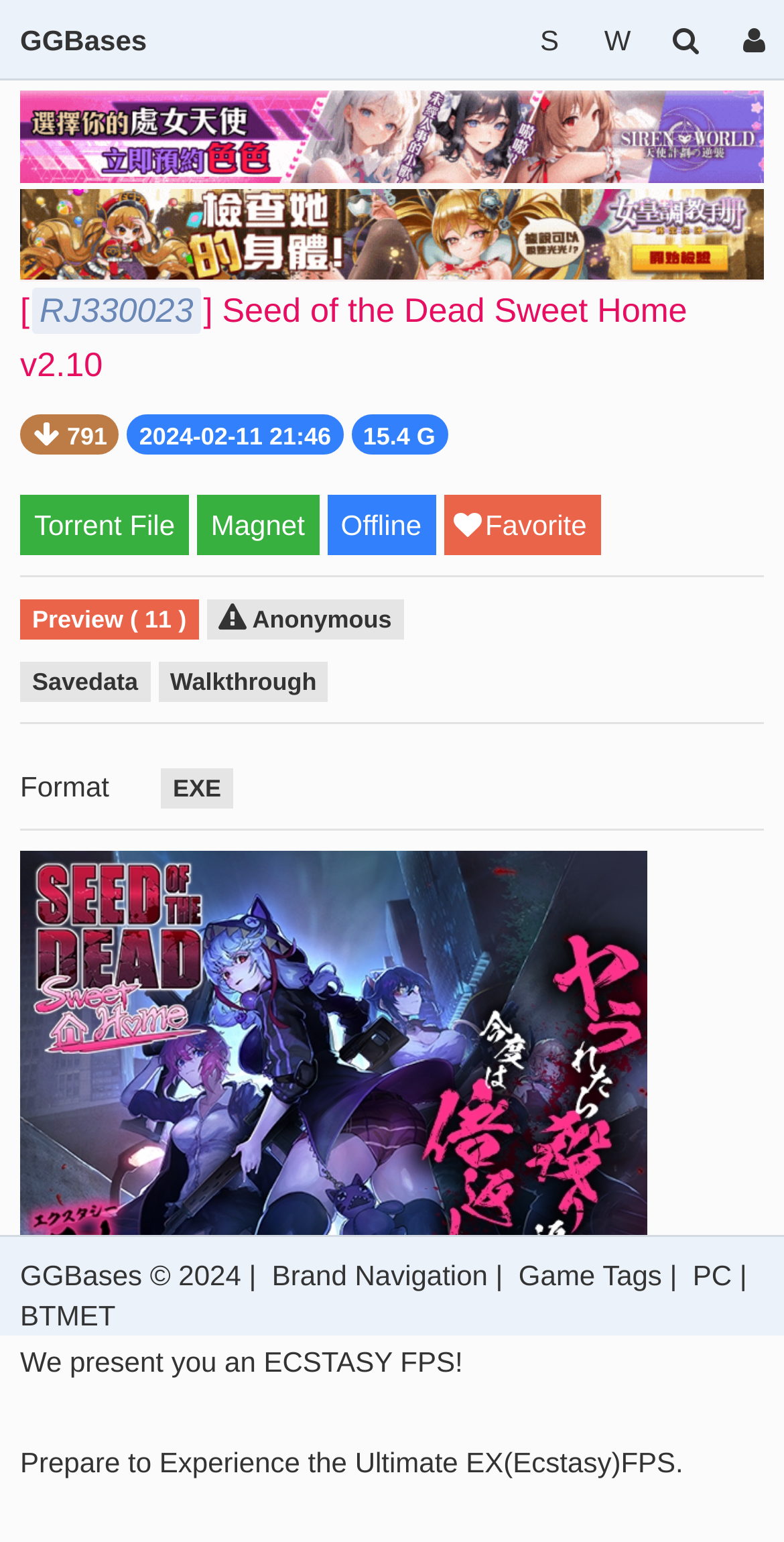How many preview images are available?
Refer to the image and provide a one-word or short phrase answer.

11